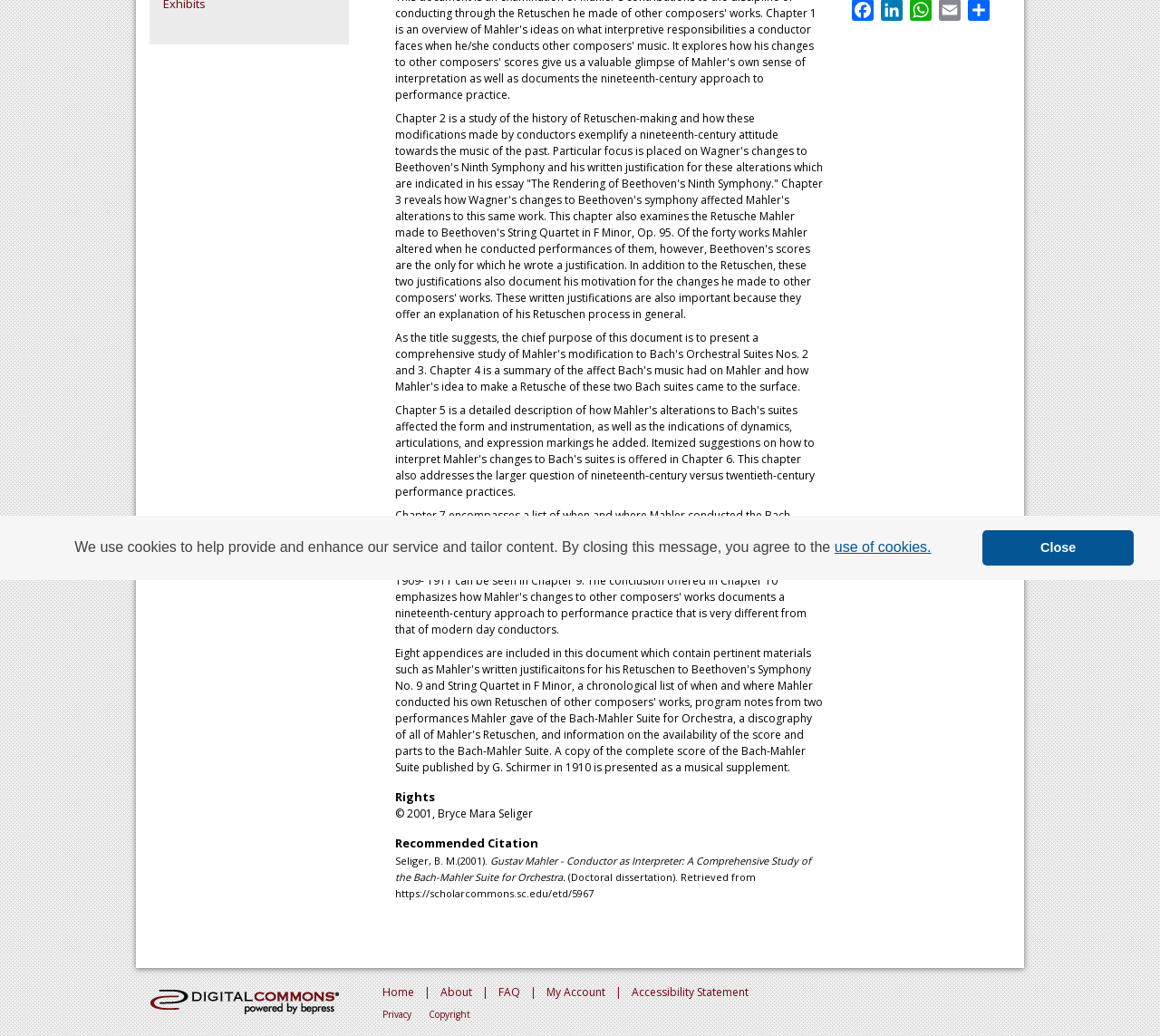Using the description "Elsevier - Digital Commons", locate and provide the bounding box of the UI element.

[0.117, 0.934, 0.305, 1.0]